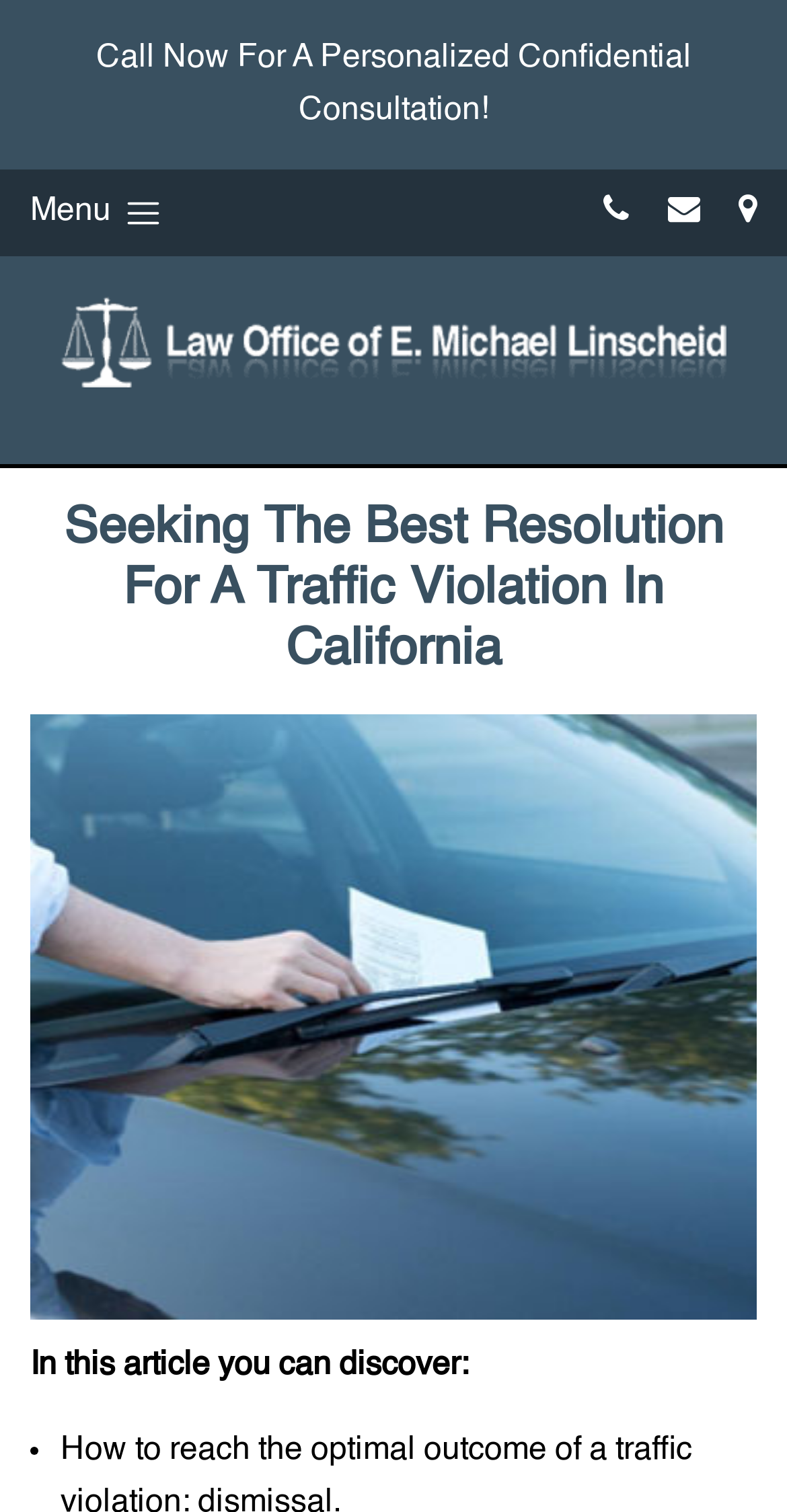Extract the main heading from the webpage content.

Seeking The Best Resolution For A Traffic Violation In California